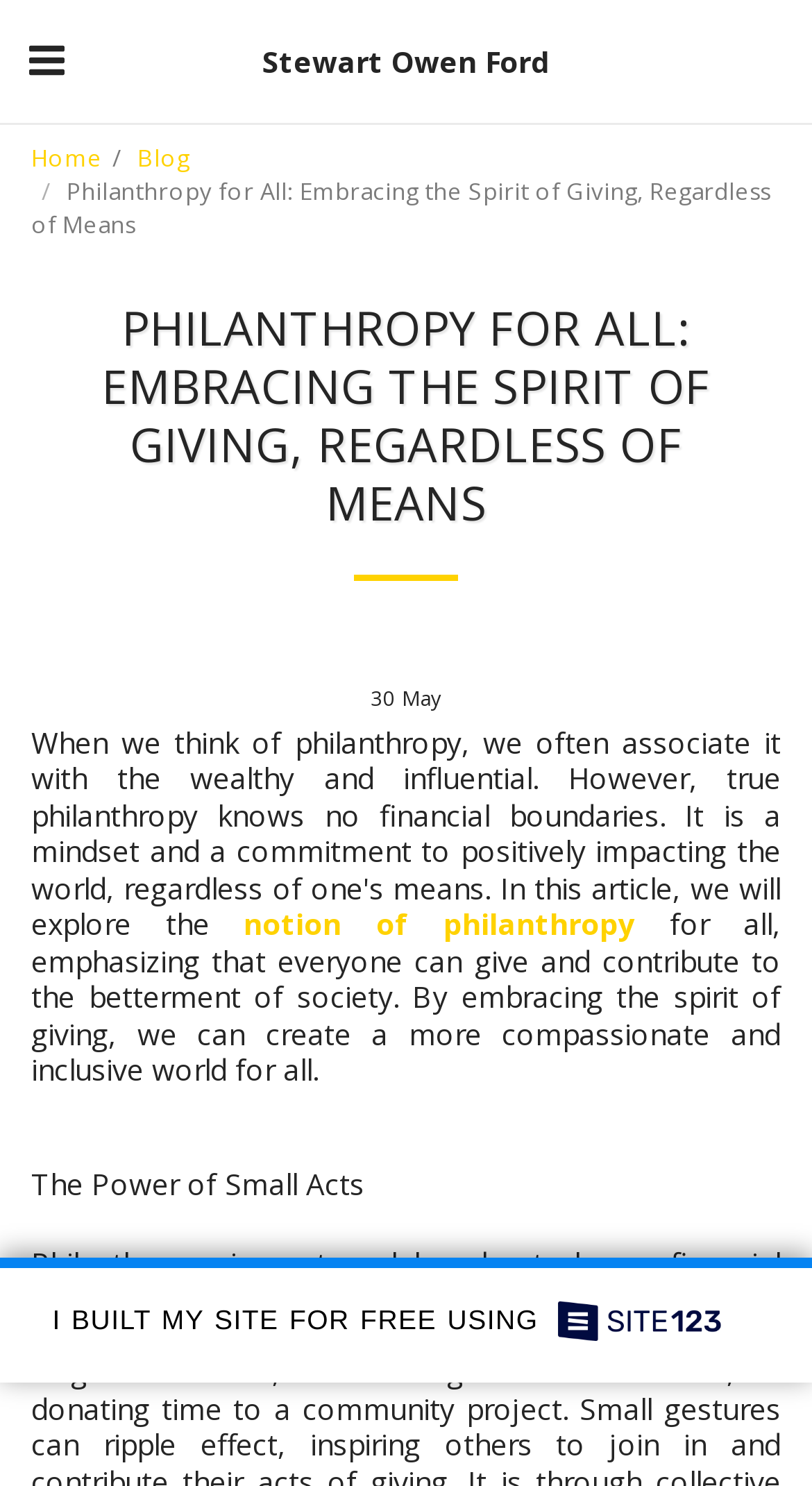Describe all the significant parts and information present on the webpage.

The webpage is about philanthropy, with a focus on the idea that everyone can give and contribute to the betterment of society, regardless of their means. At the top, there is a button with no text, followed by a link to the author's name, Stewart Owen Ford. Below this, there are two links, "Home" and "Blog", which are positioned side by side.

The main title of the webpage, "Philanthropy for All: Embracing the Spirit of Giving, Regardless of Means", is displayed prominently in the middle of the page. Below this, there is a horizontal separator line, followed by a heading that repeats the title in all capital letters.

On the right side of the page, there is a date and time stamp, "5/30/2023 12:36 AM", which is broken down into three separate text elements: the day, the month, and the time. Below this, there is a link to the phrase "notion of philanthropy".

The main content of the page is a paragraph of text that explains the idea of philanthropy for all, emphasizing that everyone can give and contribute to the betterment of society. This text is positioned below the title and date stamp. Below this paragraph, there is a subheading, "The Power of Small Acts".

At the very bottom of the page, there is a link to a statement about building the site for free, which includes an image.